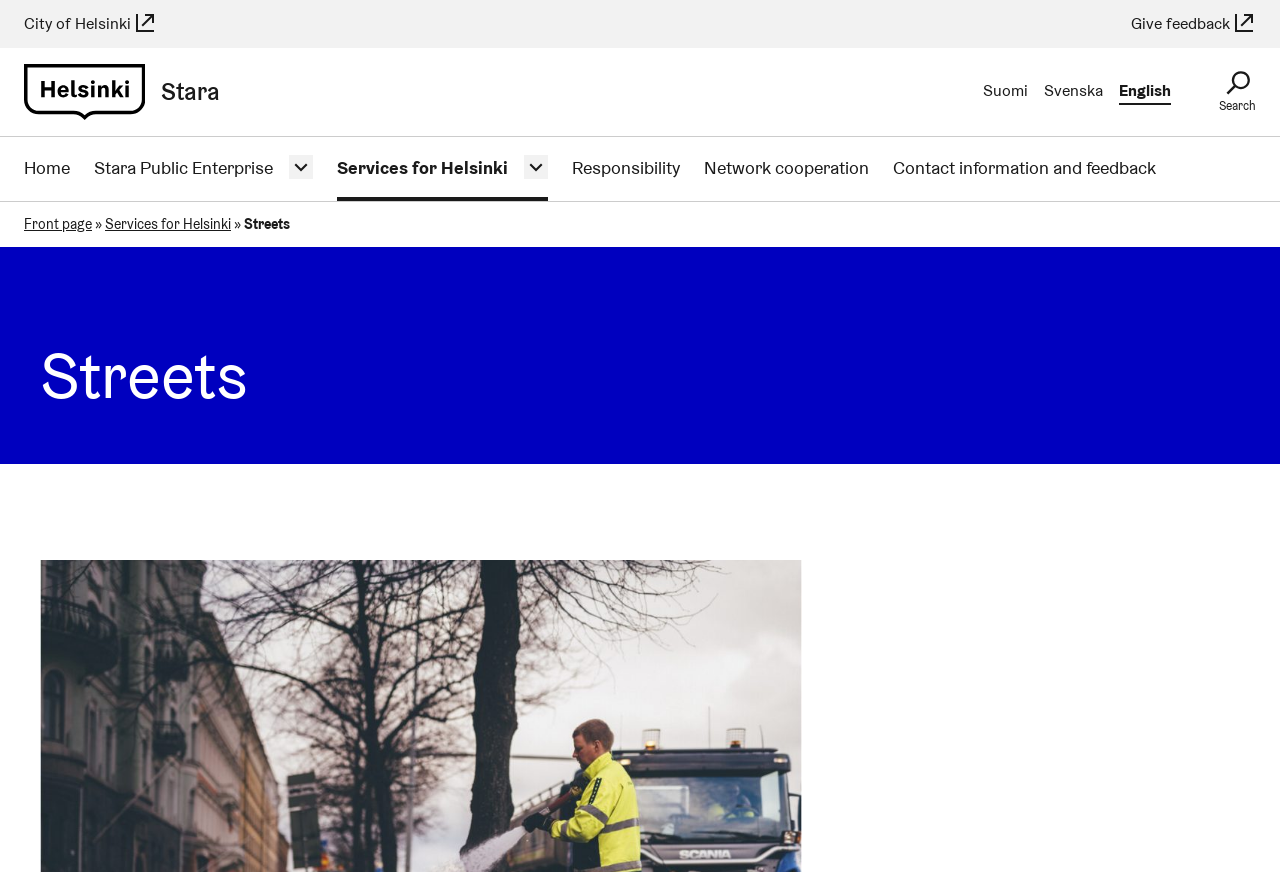Provide the bounding box coordinates of the HTML element described as: "Contact information and feedback". The bounding box coordinates should be four float numbers between 0 and 1, i.e., [left, top, right, bottom].

[0.698, 0.176, 0.903, 0.207]